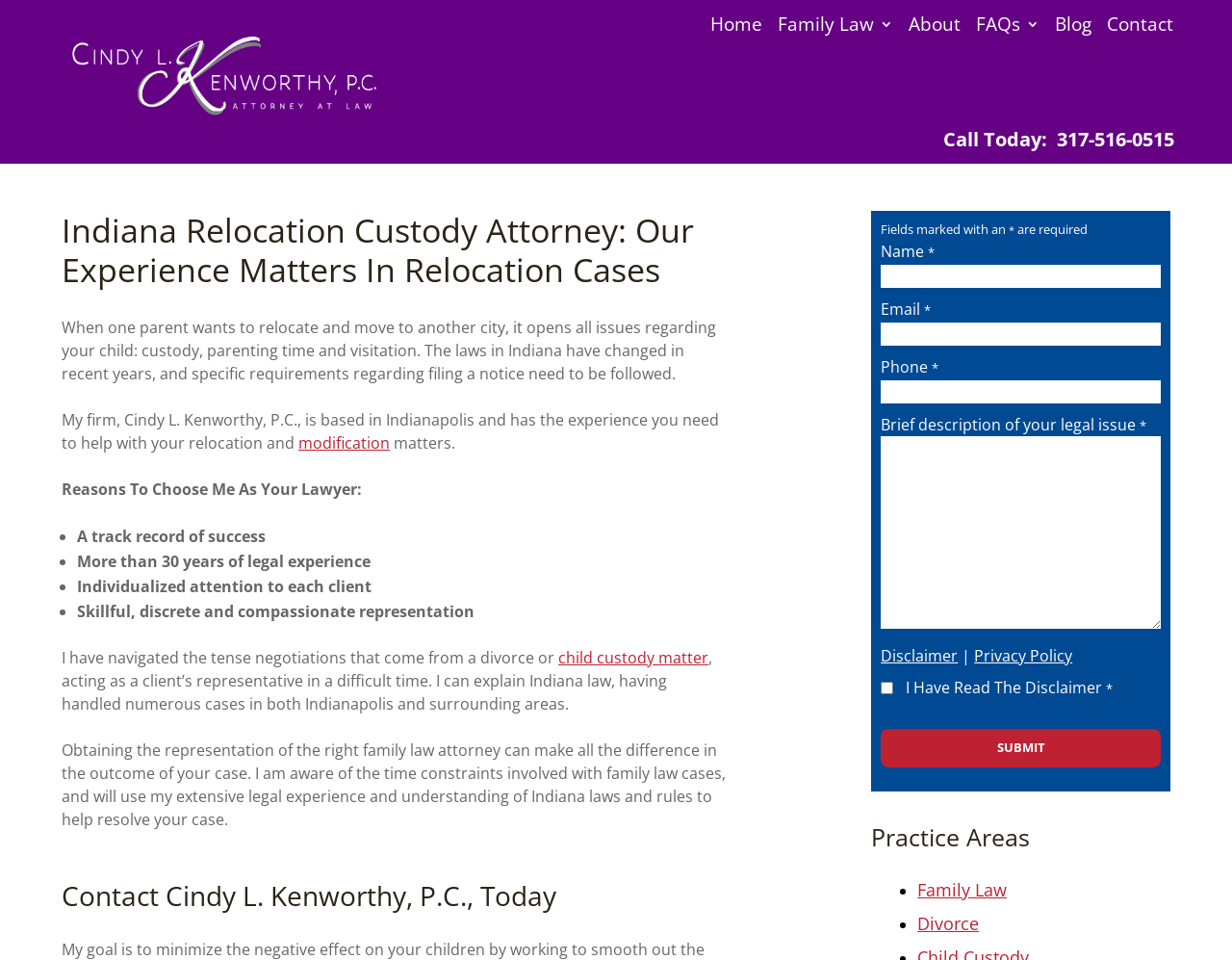What is the phone number to call?
Provide a fully detailed and comprehensive answer to the question.

I found the answer by looking at the link with the phone number '317-516-0515' next to the text 'Call Today:'.